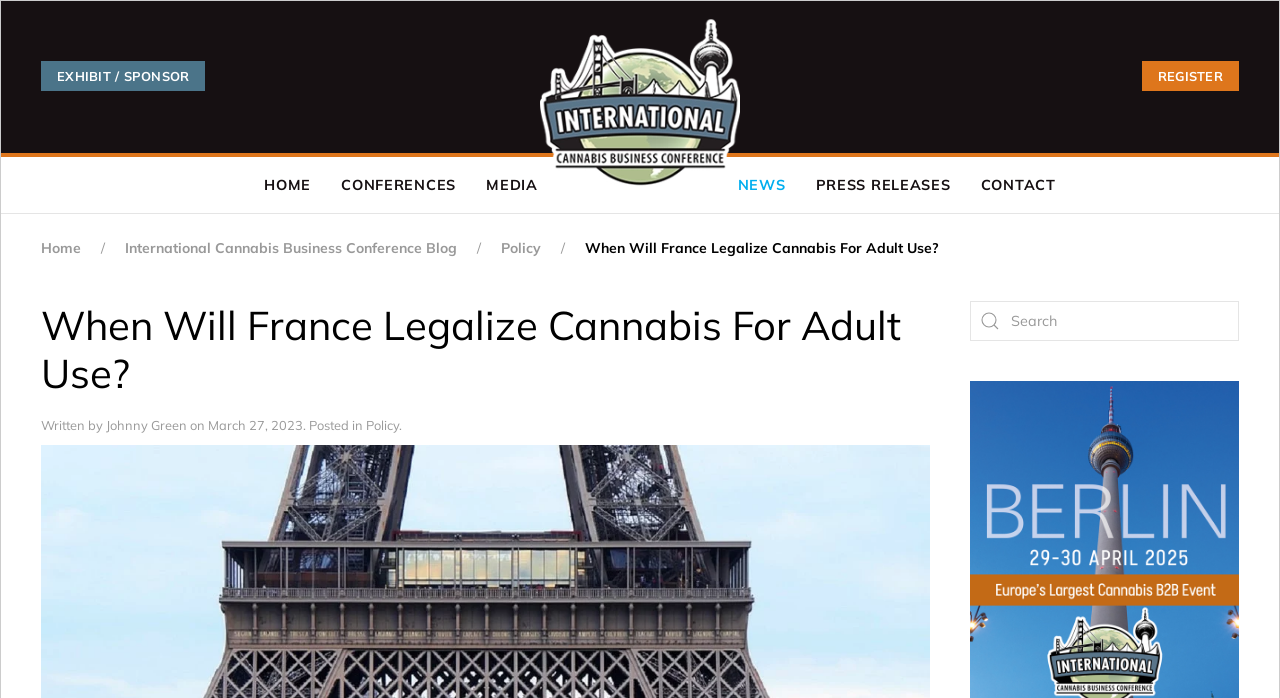Please identify the bounding box coordinates of the element that needs to be clicked to perform the following instruction: "Register for the conference".

[0.892, 0.087, 0.968, 0.13]